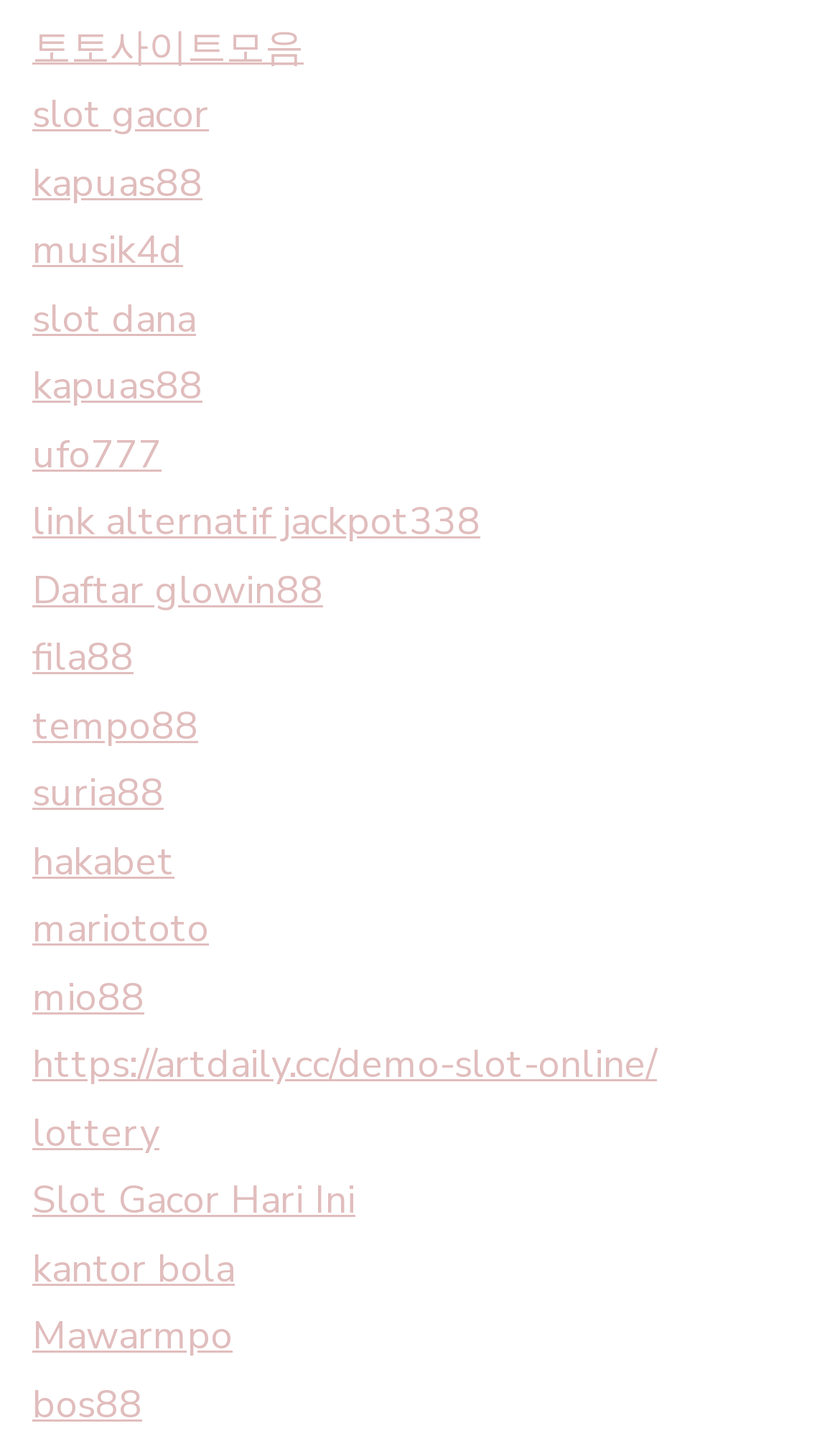Identify the bounding box coordinates for the element you need to click to achieve the following task: "access slot dana". The coordinates must be four float values ranging from 0 to 1, formatted as [left, top, right, bottom].

[0.038, 0.203, 0.233, 0.239]